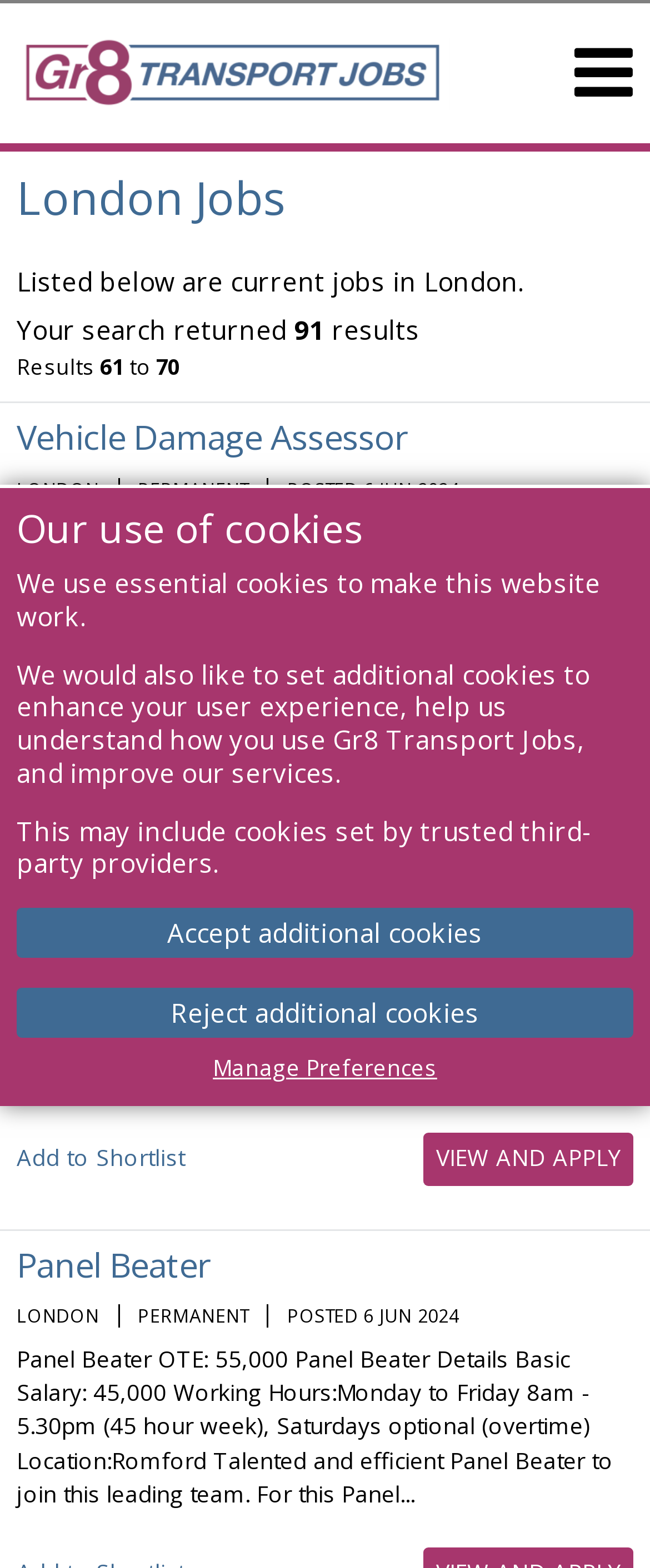What is the basic salary of the Vehicle Damage Assessor job?
Using the picture, provide a one-word or short phrase answer.

40,000 - 45,000